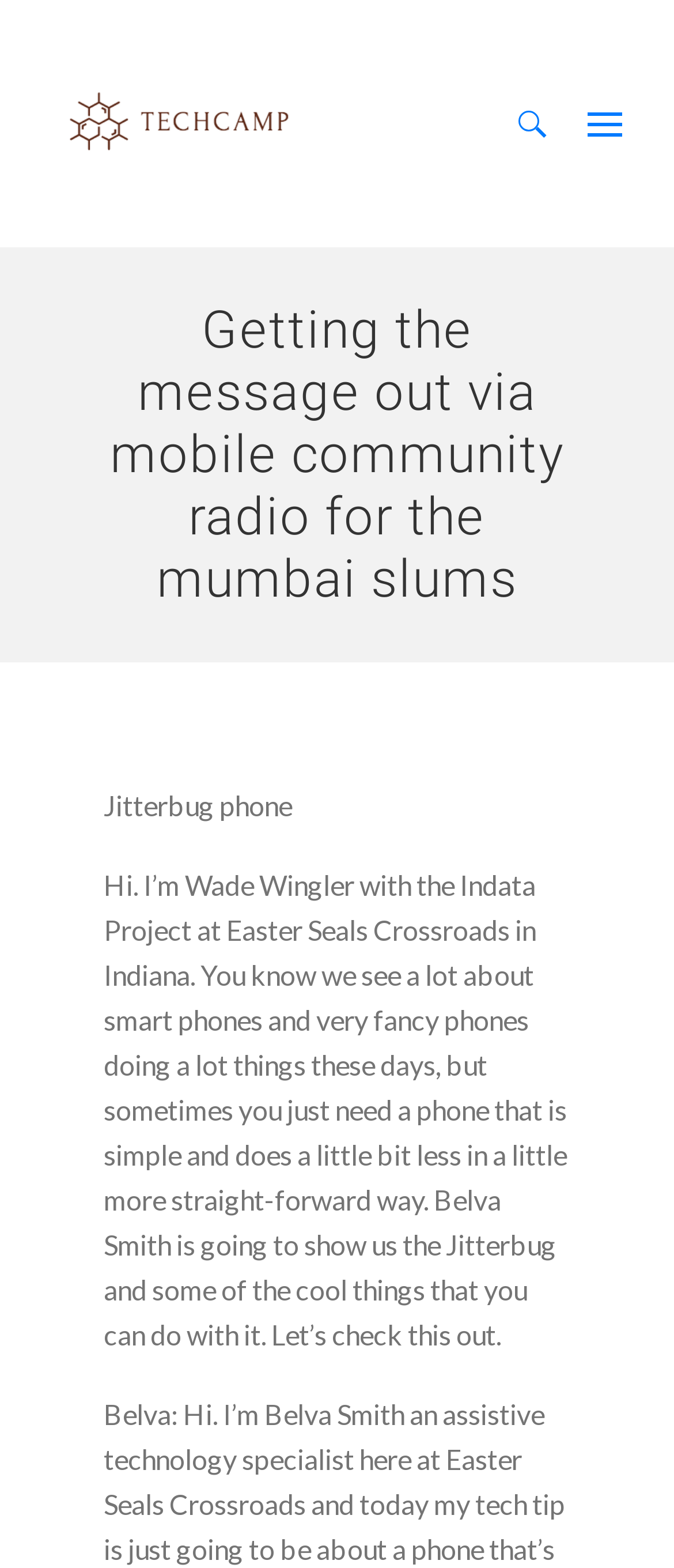Please determine the headline of the webpage and provide its content.

Getting the message out via mobile community radio for the mumbai slums